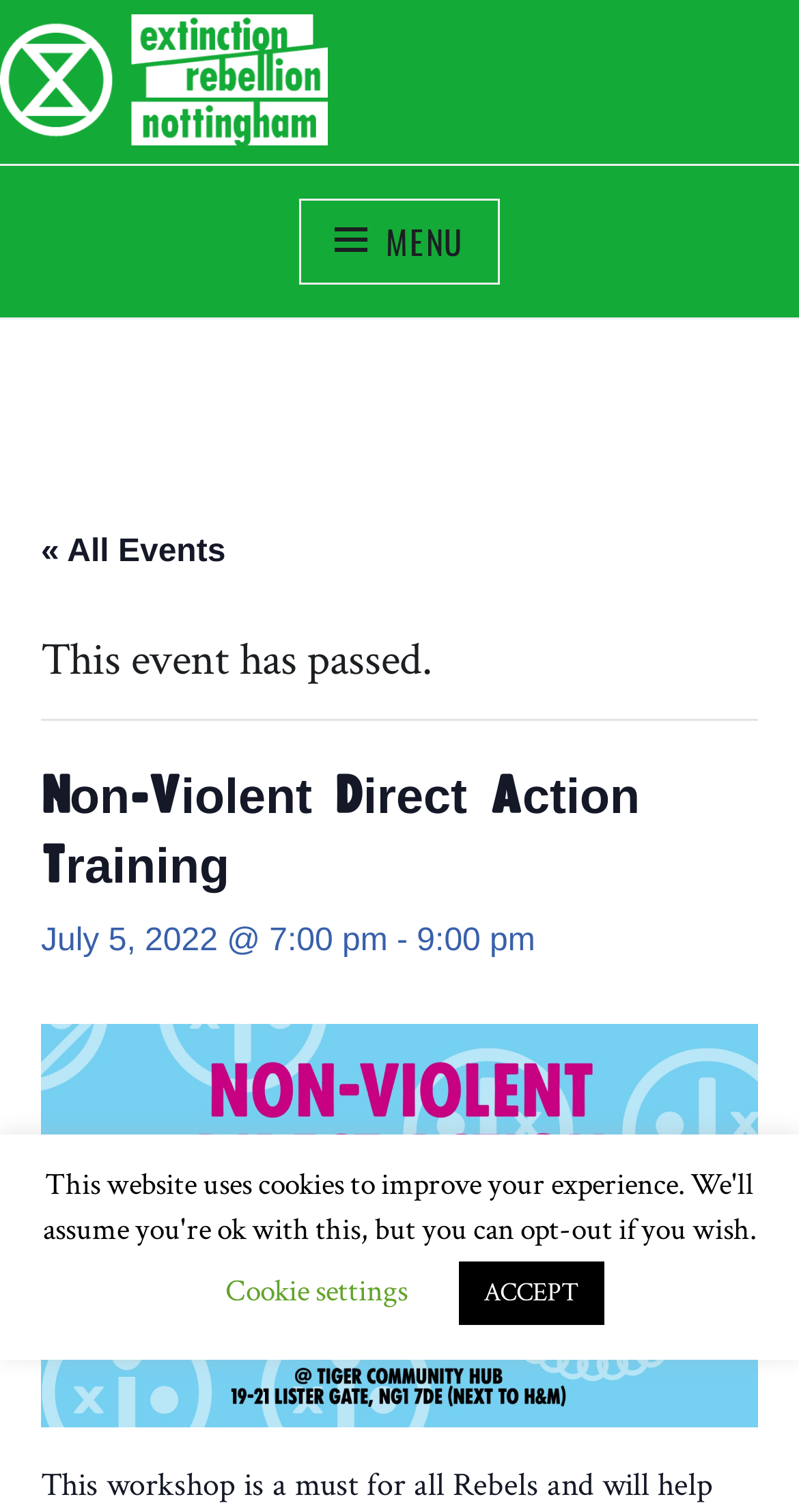Provide the bounding box coordinates, formatted as (top-left x, top-left y, bottom-right x, bottom-right y), with all values being floating point numbers between 0 and 1. Identify the bounding box of the UI element that matches the description: « All Events

[0.051, 0.354, 0.282, 0.377]